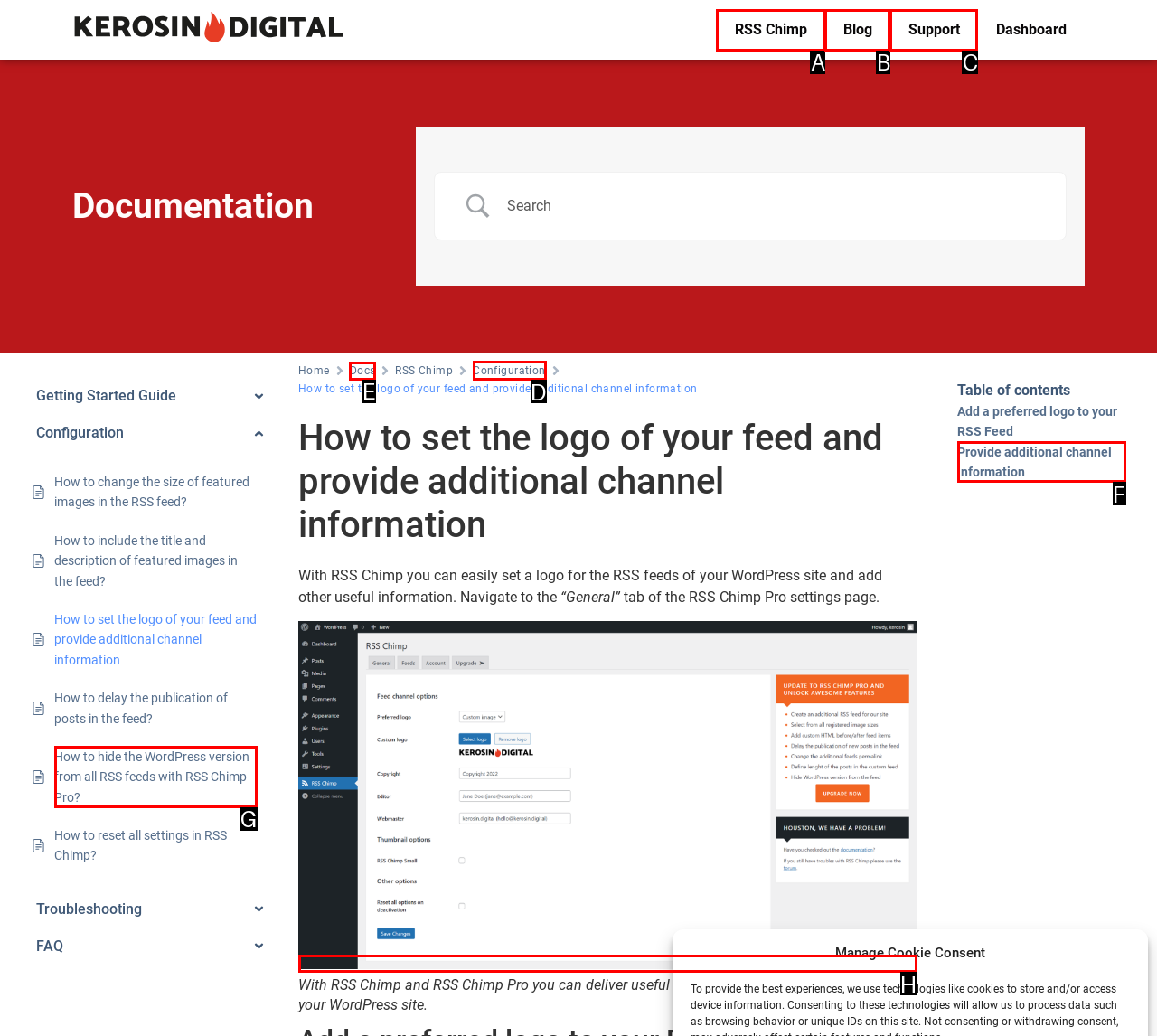From the given options, indicate the letter that corresponds to the action needed to complete this task: Navigate to the configuration page. Respond with only the letter.

D